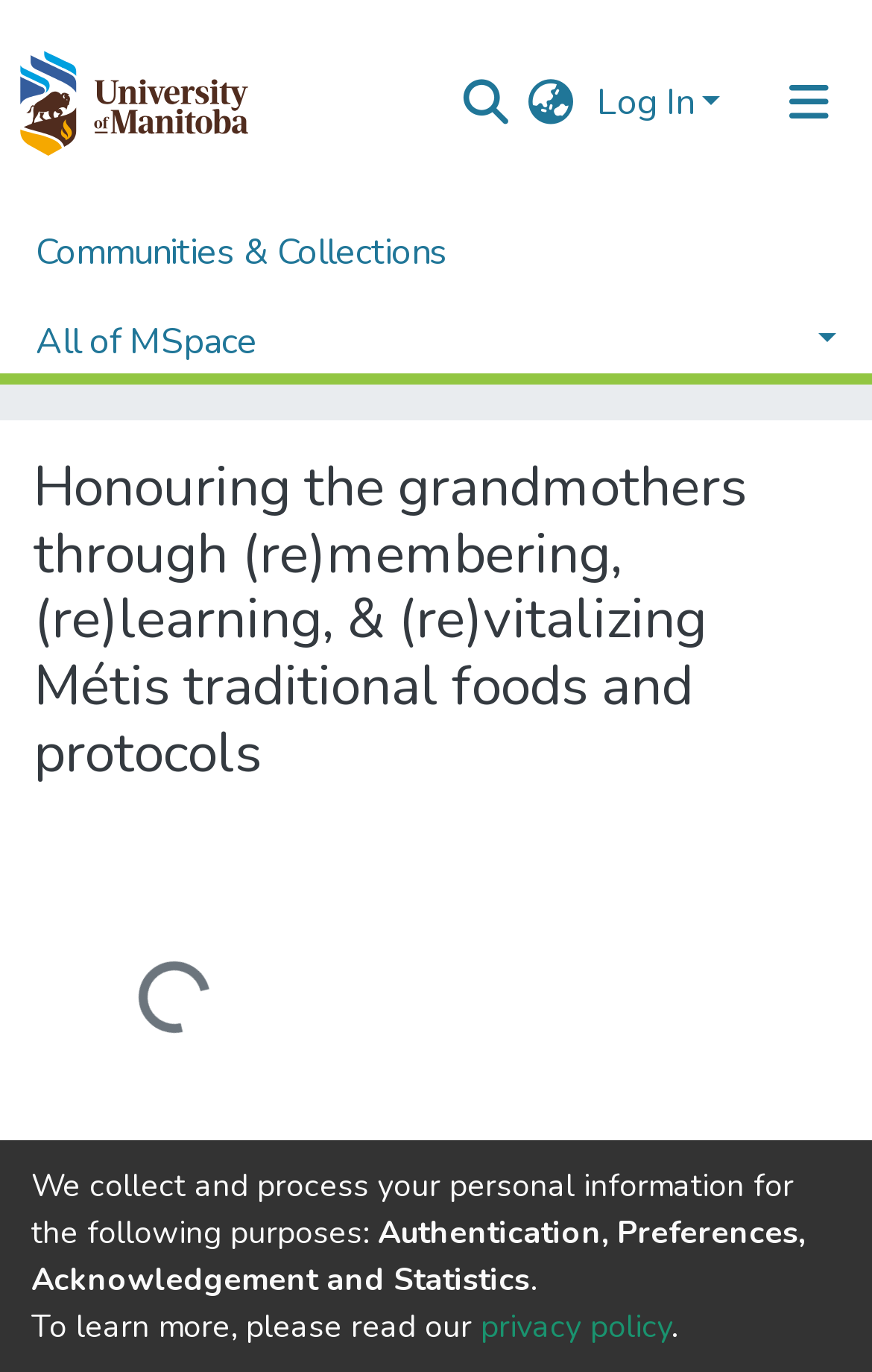Given the webpage screenshot and the description, determine the bounding box coordinates (top-left x, top-left y, bottom-right x, bottom-right y) that define the location of the UI element matching this description: Core Strength

None